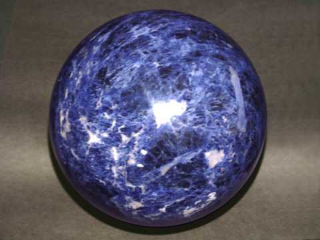Where is the sodalite sphere mined from?
Based on the screenshot, give a detailed explanation to answer the question.

According to the caption, the sodalite sphere is mined from Brazil, which is the source of this particular piece of sodalite stone.